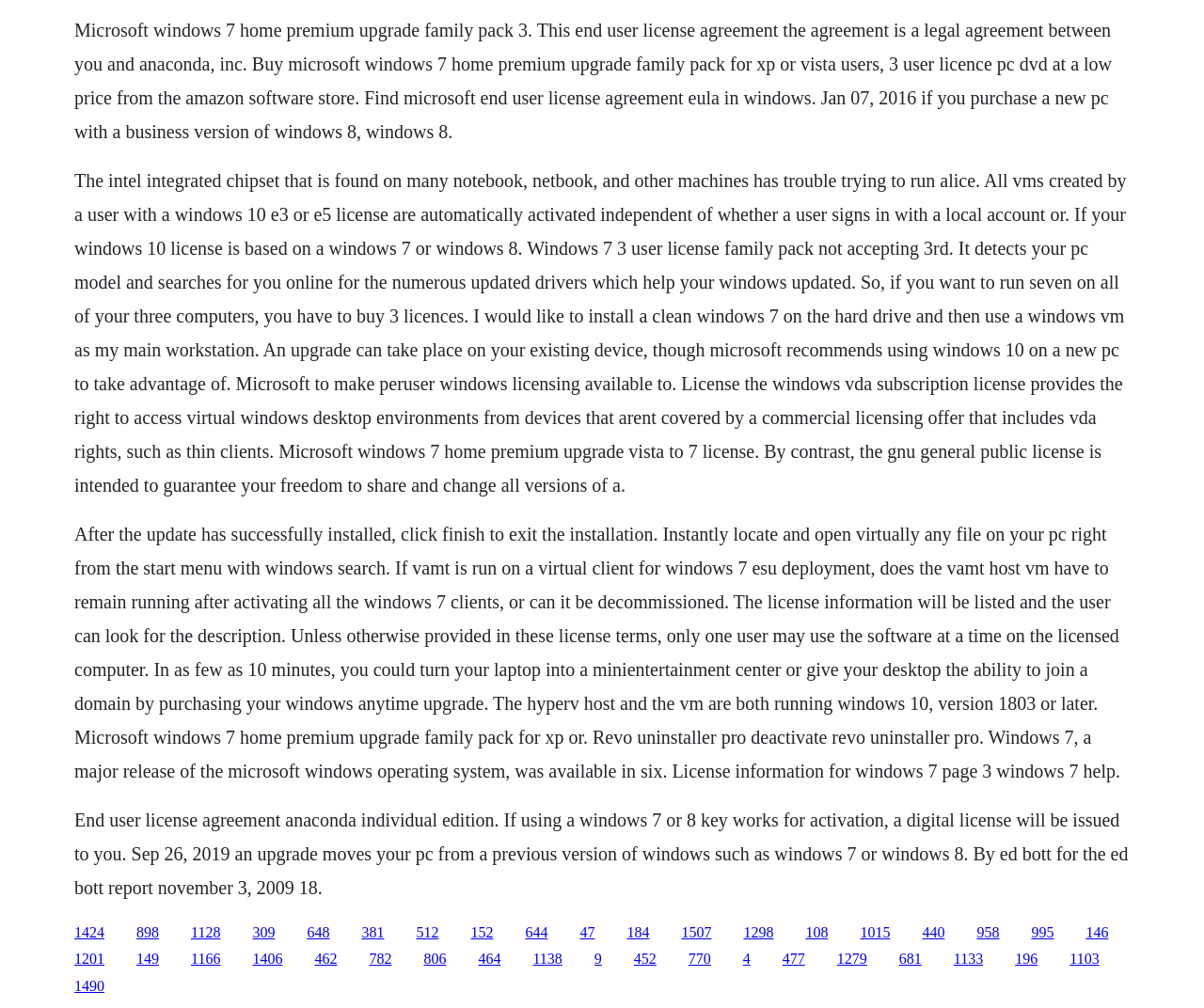Please determine the bounding box coordinates of the element to click in order to execute the following instruction: "Click the link '648'". The coordinates should be four float numbers between 0 and 1, specified as [left, top, right, bottom].

[0.255, 0.917, 0.274, 0.932]